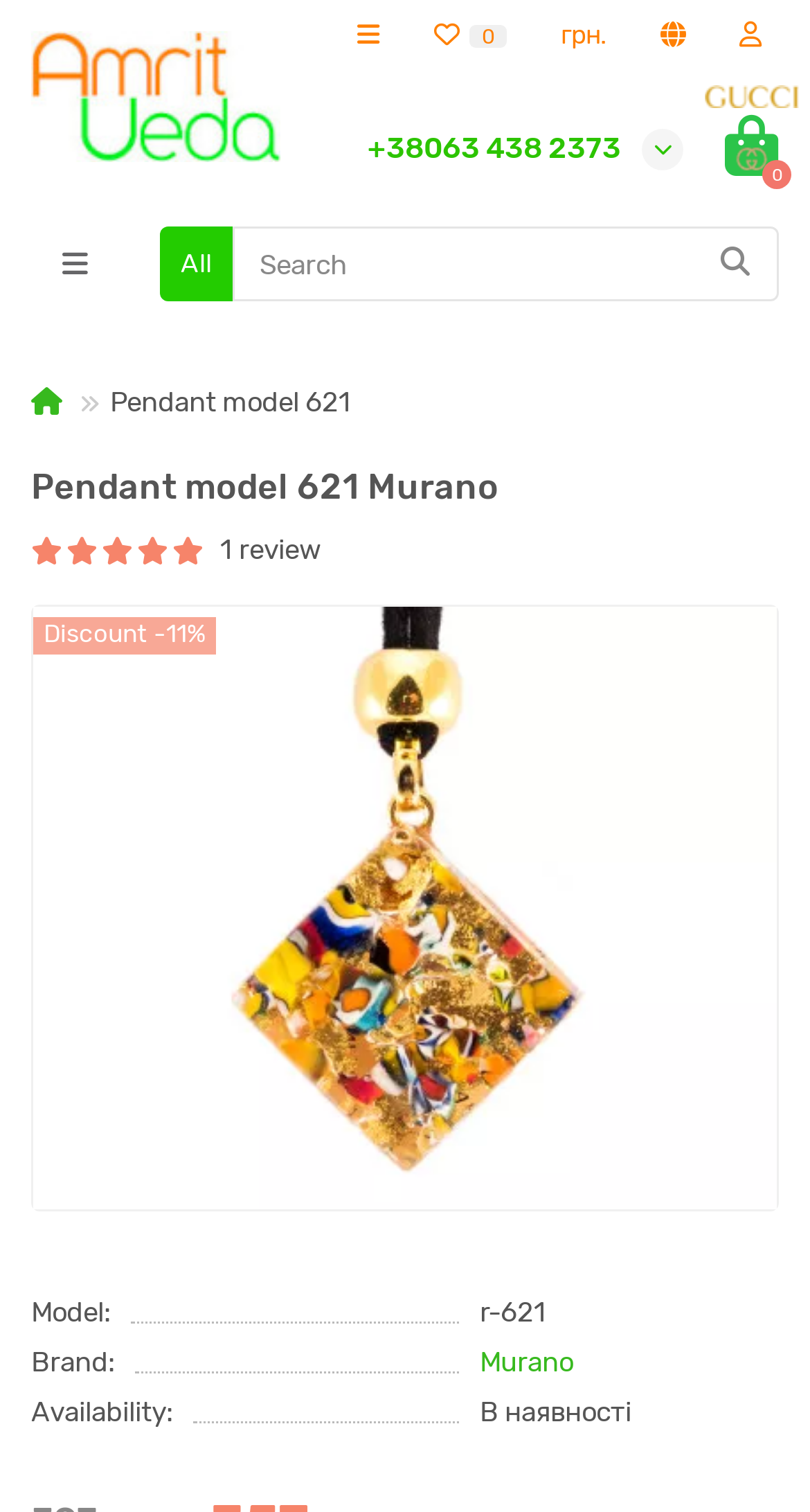Please give a succinct answer using a single word or phrase:
Is the pendant in stock?

Yes